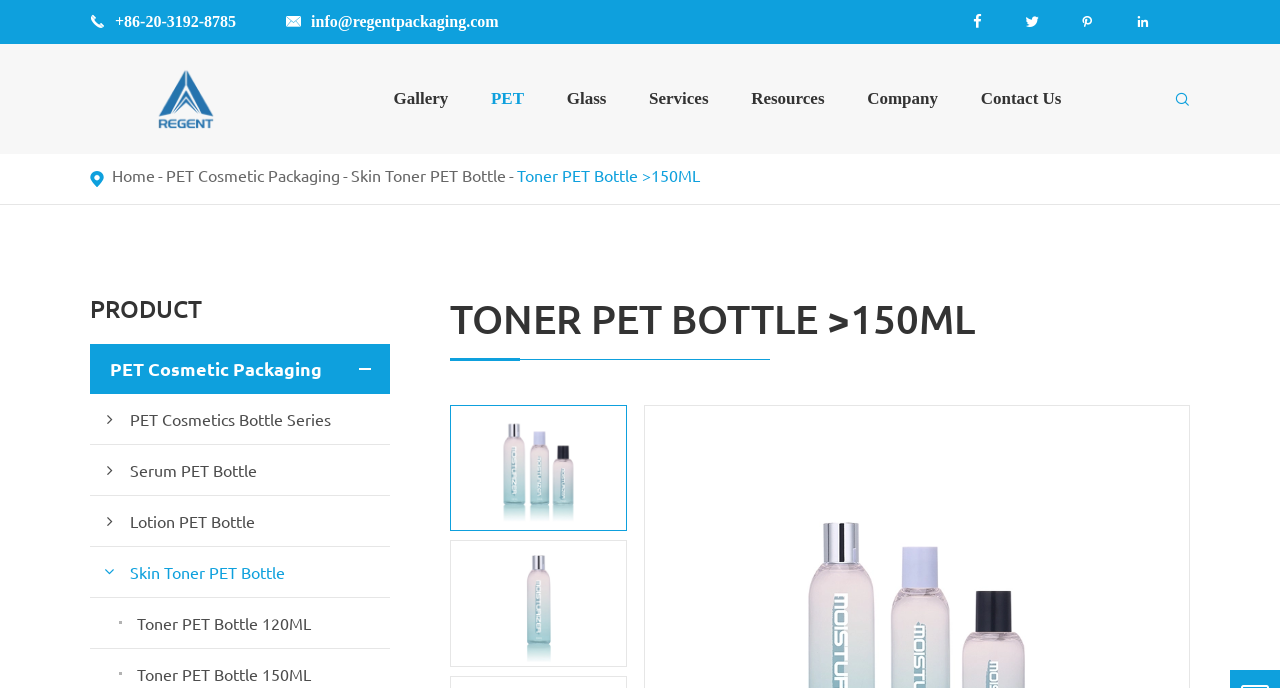Identify the bounding box coordinates of the specific part of the webpage to click to complete this instruction: "Search for a product".

[0.031, 0.224, 0.969, 0.263]